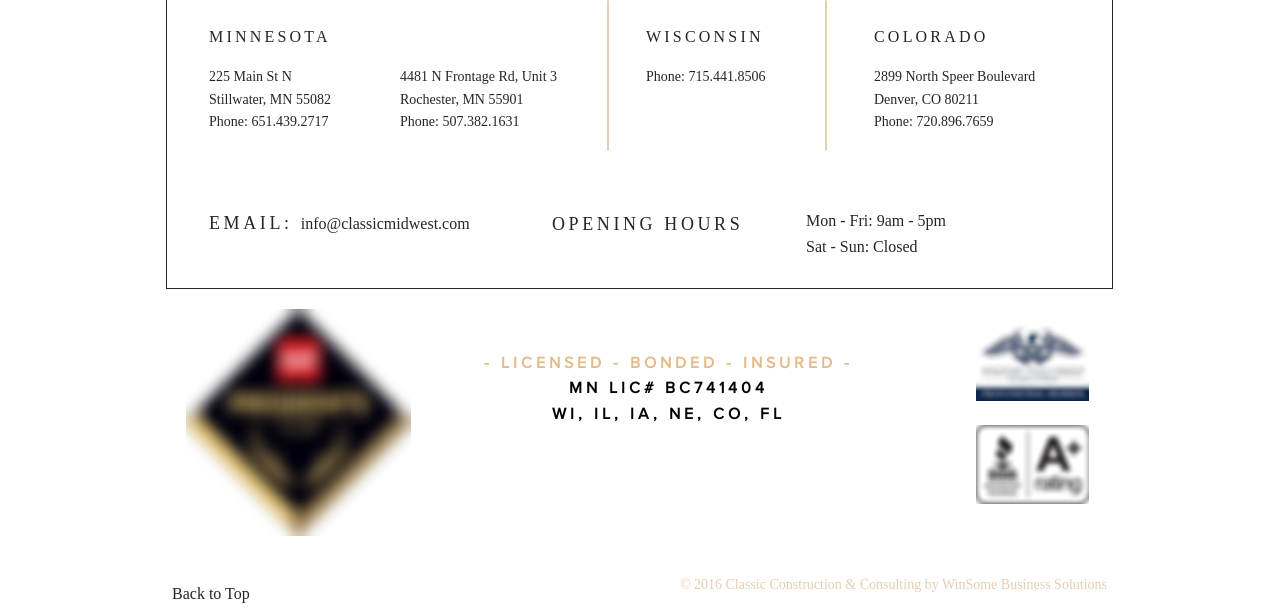Predict the bounding box for the UI component with the following description: "Back to Top".

[0.134, 0.934, 0.205, 1.0]